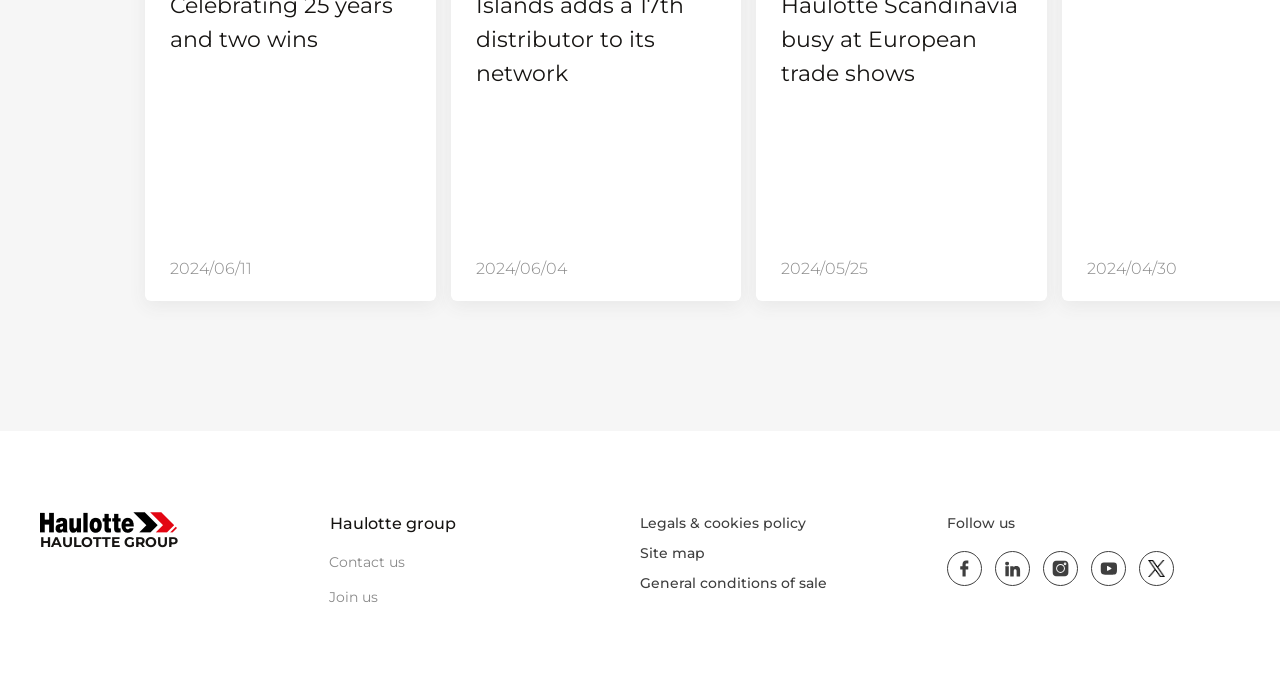Determine the bounding box coordinates of the clickable region to follow the instruction: "Click on the 'Boom lift manufacturer' link".

[0.031, 0.731, 0.138, 0.757]